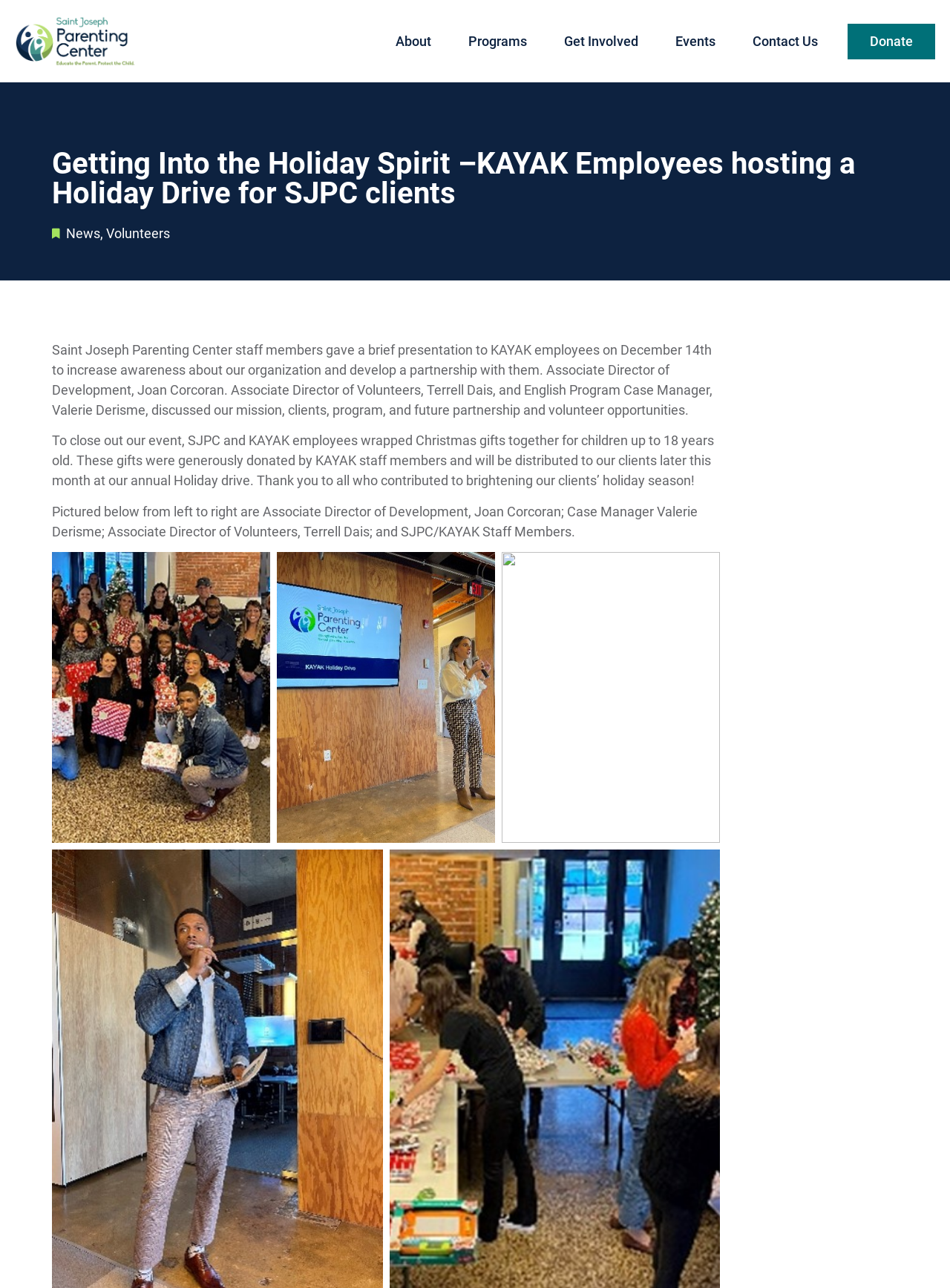Please examine the image and answer the question with a detailed explanation:
What is the age range of the children who will receive the Christmas gifts?

I found the answer by reading the article, which states that the gifts 'will be distributed to our clients later this month at our annual Holiday drive' and that the gifts are 'for children up to 18 years old'.